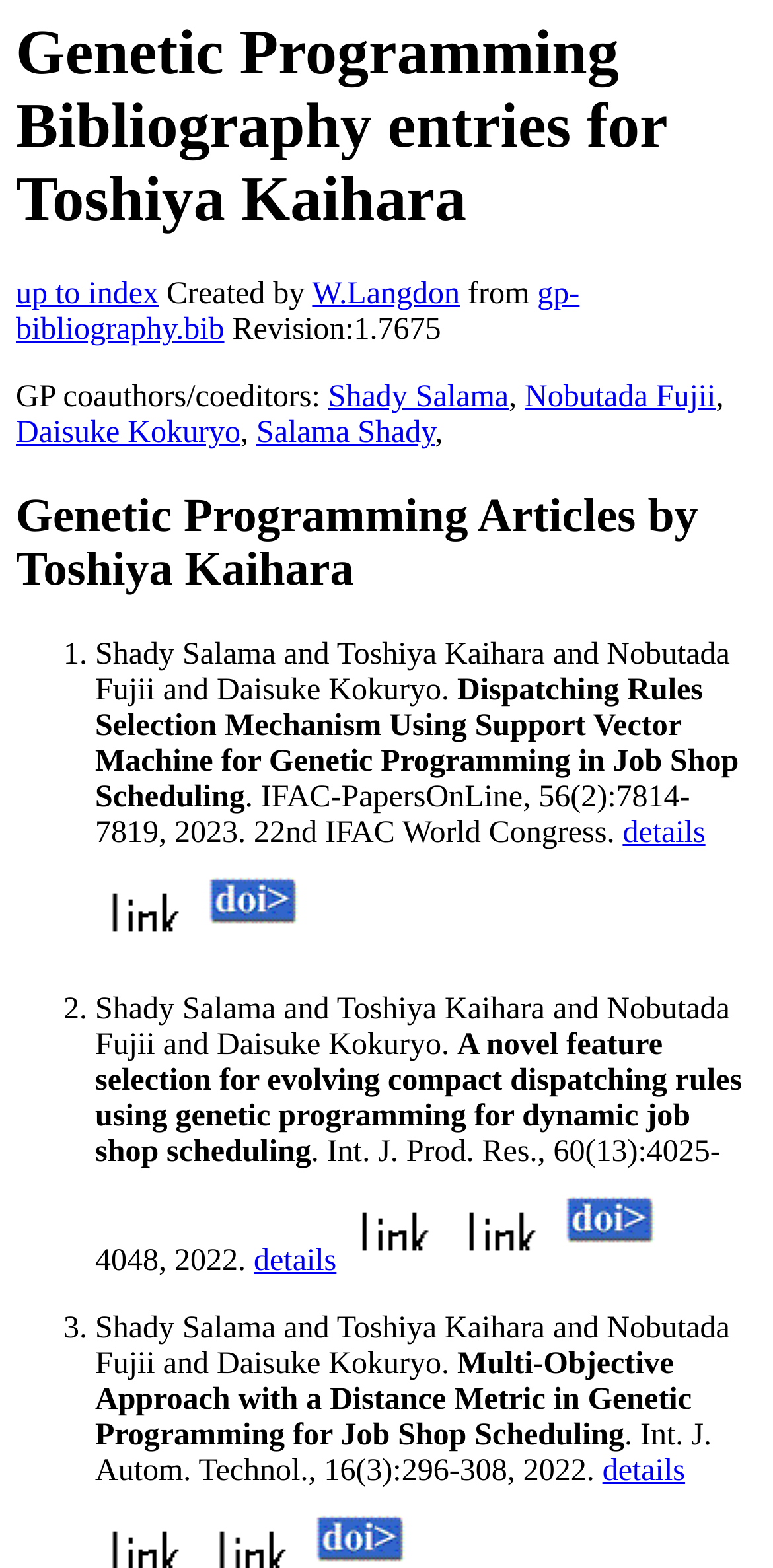Answer the following query concisely with a single word or phrase:
What is the title of the first article?

Dispatching Rules Selection Mechanism